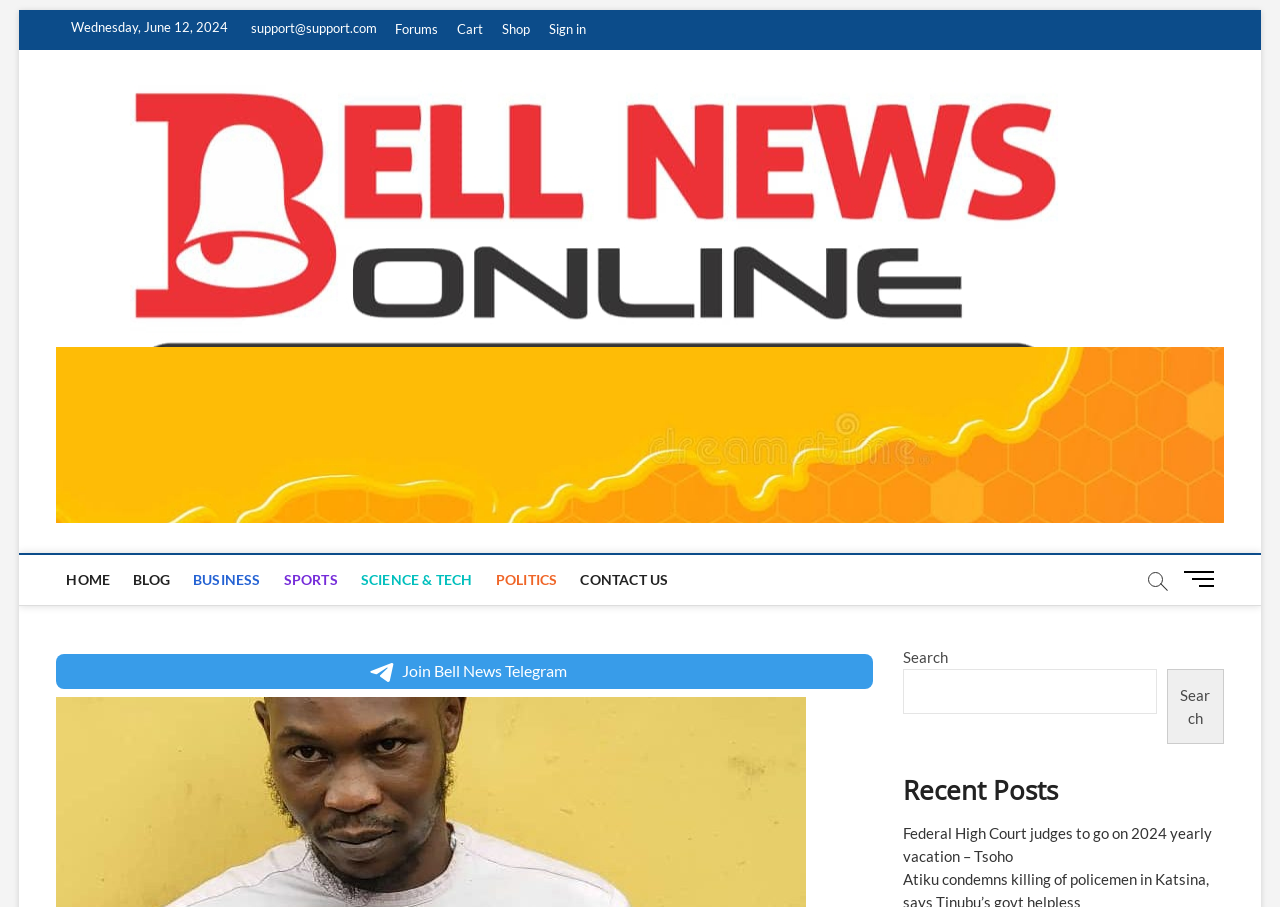Can you find the bounding box coordinates for the element that needs to be clicked to execute this instruction: "Go to the 'BLOG' page"? The coordinates should be given as four float numbers between 0 and 1, i.e., [left, top, right, bottom].

[0.096, 0.612, 0.141, 0.667]